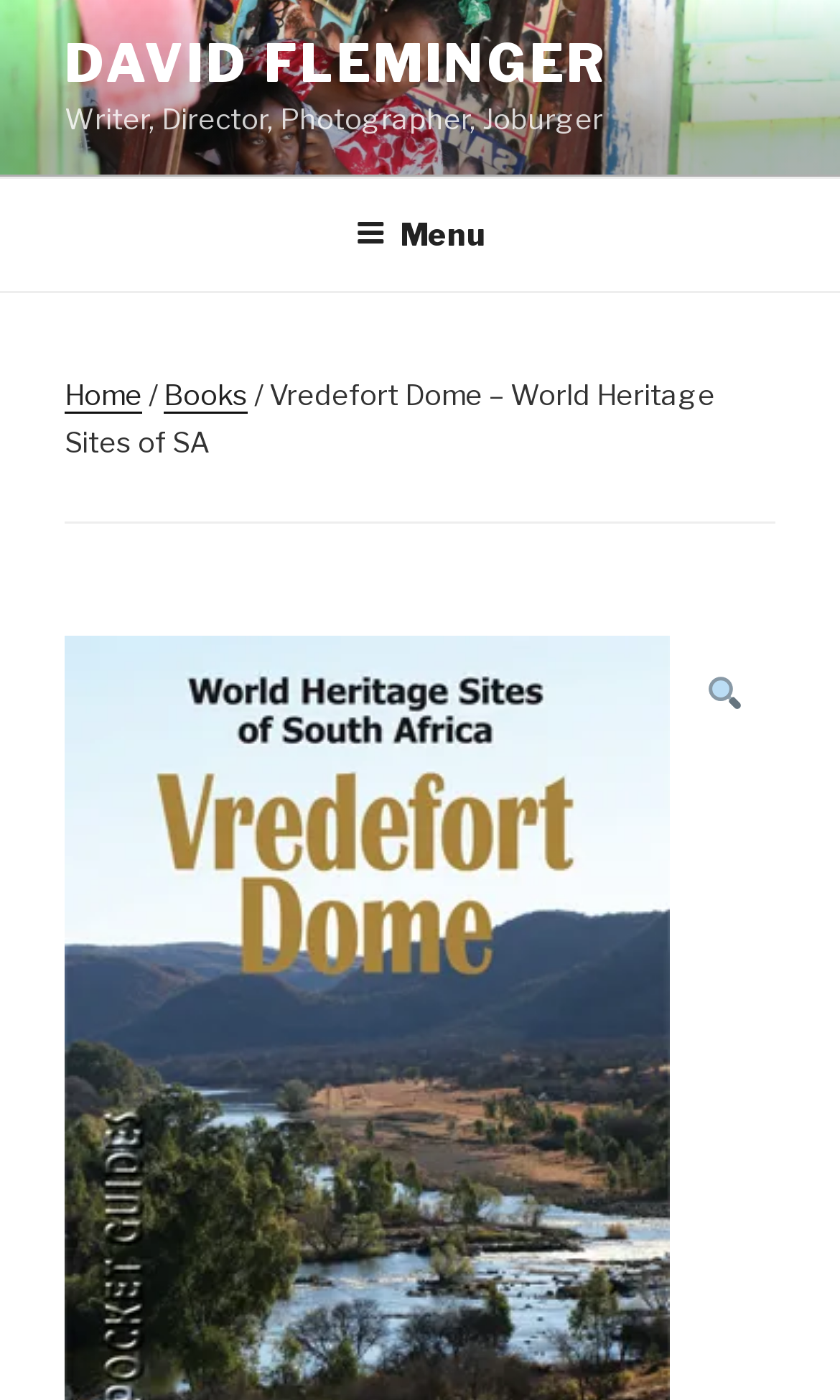Using the elements shown in the image, answer the question comprehensively: What is the symbol on the link at the bottom right?

The link at the bottom right has an image with a magnifying glass symbol, which is often used to represent search functionality.